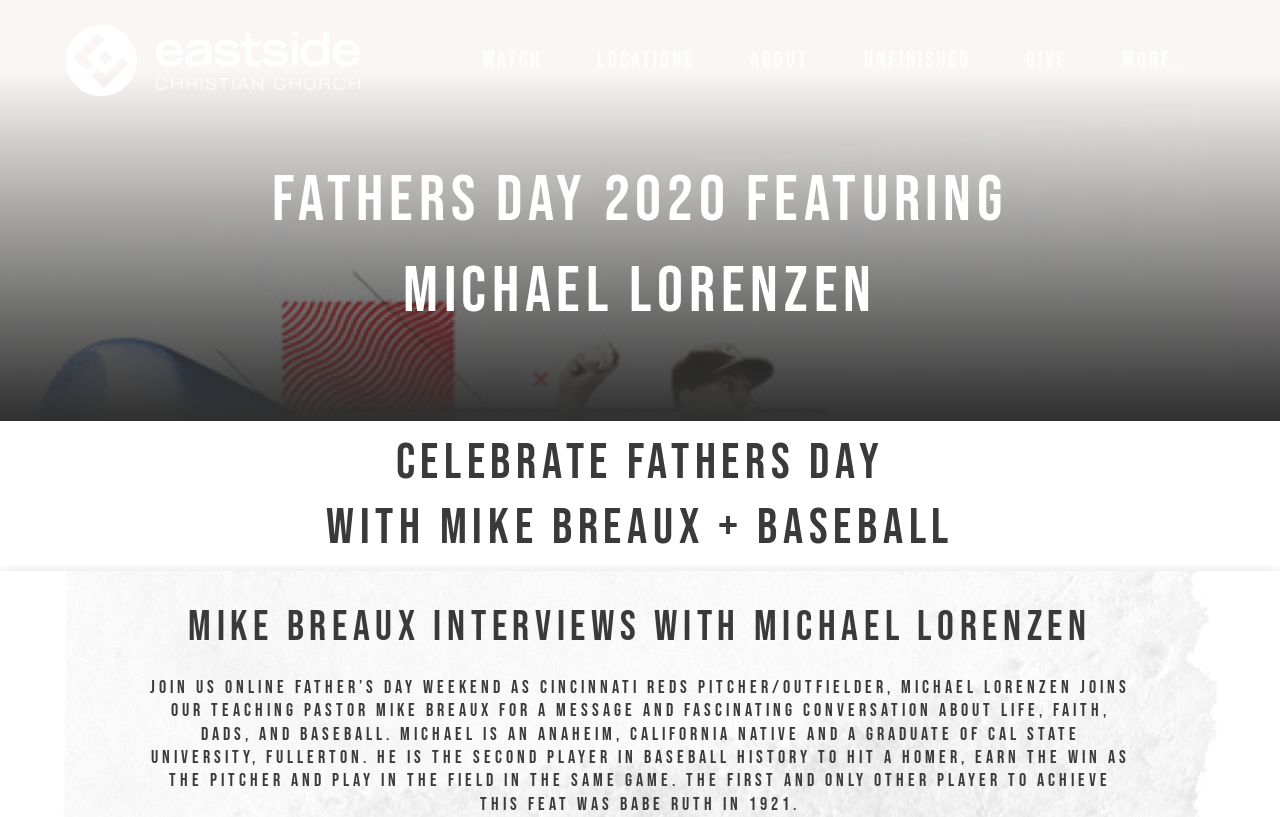Can you locate the main headline on this webpage and provide its text content?

FATHERS DAY 2020 FEATURING
MICHAEL LORENZEN